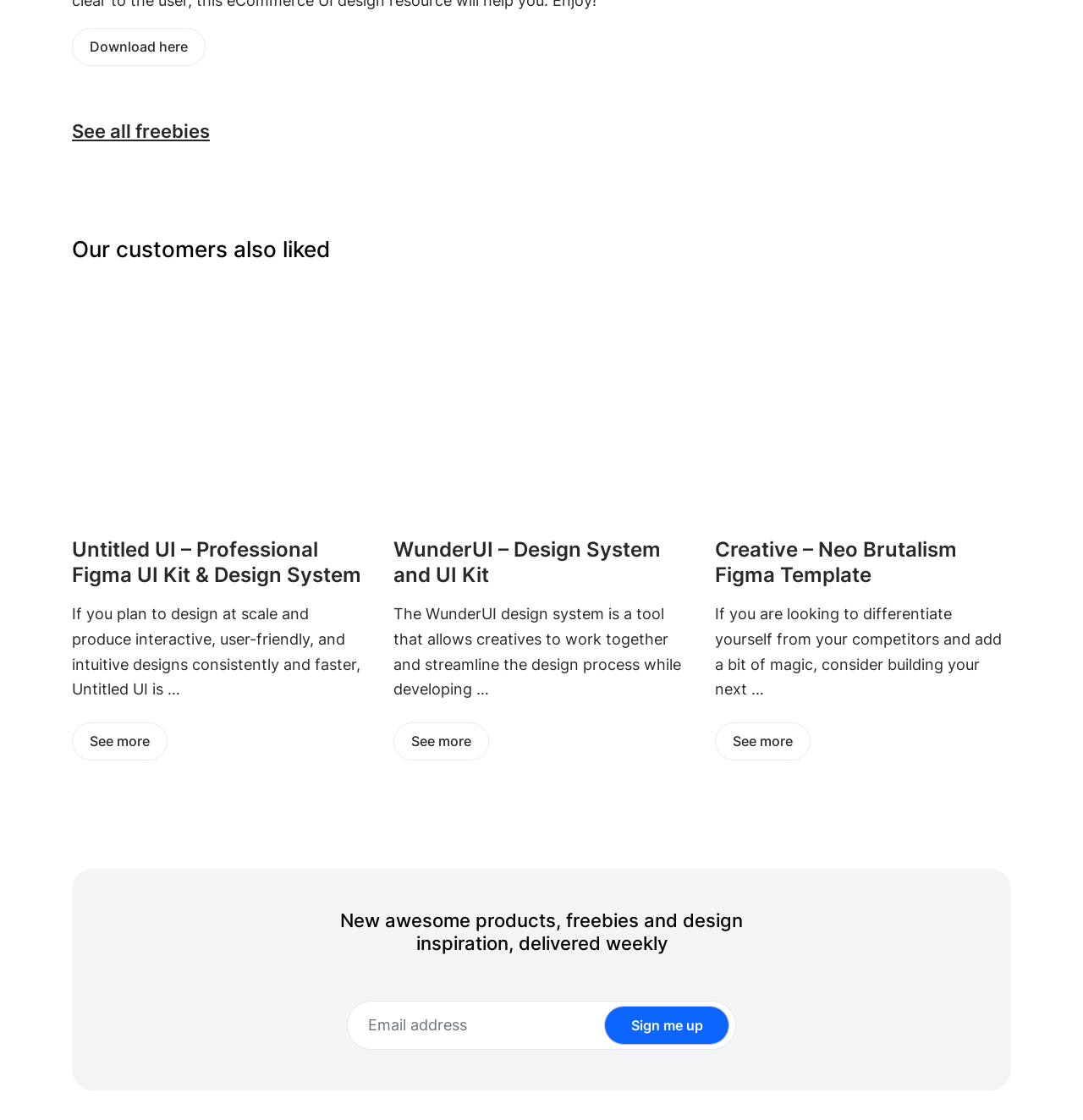Please provide a one-word or short phrase answer to the question:
What type of design system is WunderUI?

Design System and UI Kit